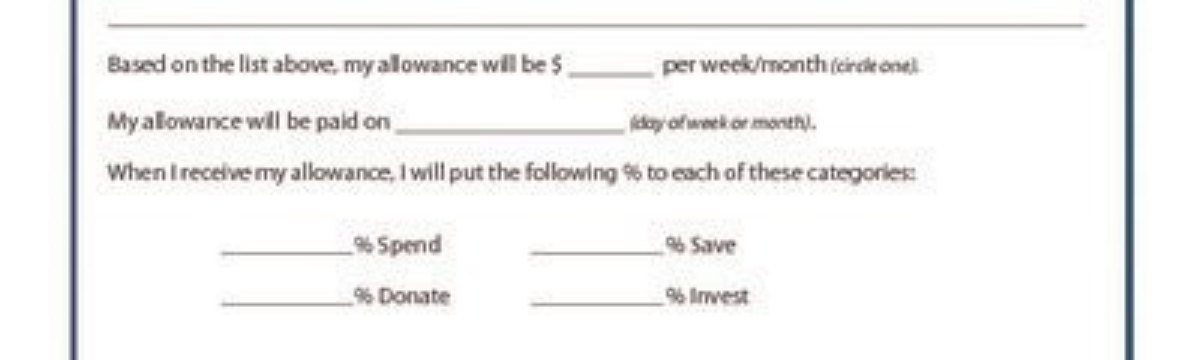What categories are included for financial distribution?
Look at the image and provide a detailed response to the question.

The template includes breakdowns for financial distribution into categories such as spending, saving, donating, and investing, which encourages thoughtful budgeting by requiring the user to allocate percentages of their allowance to different purposes.